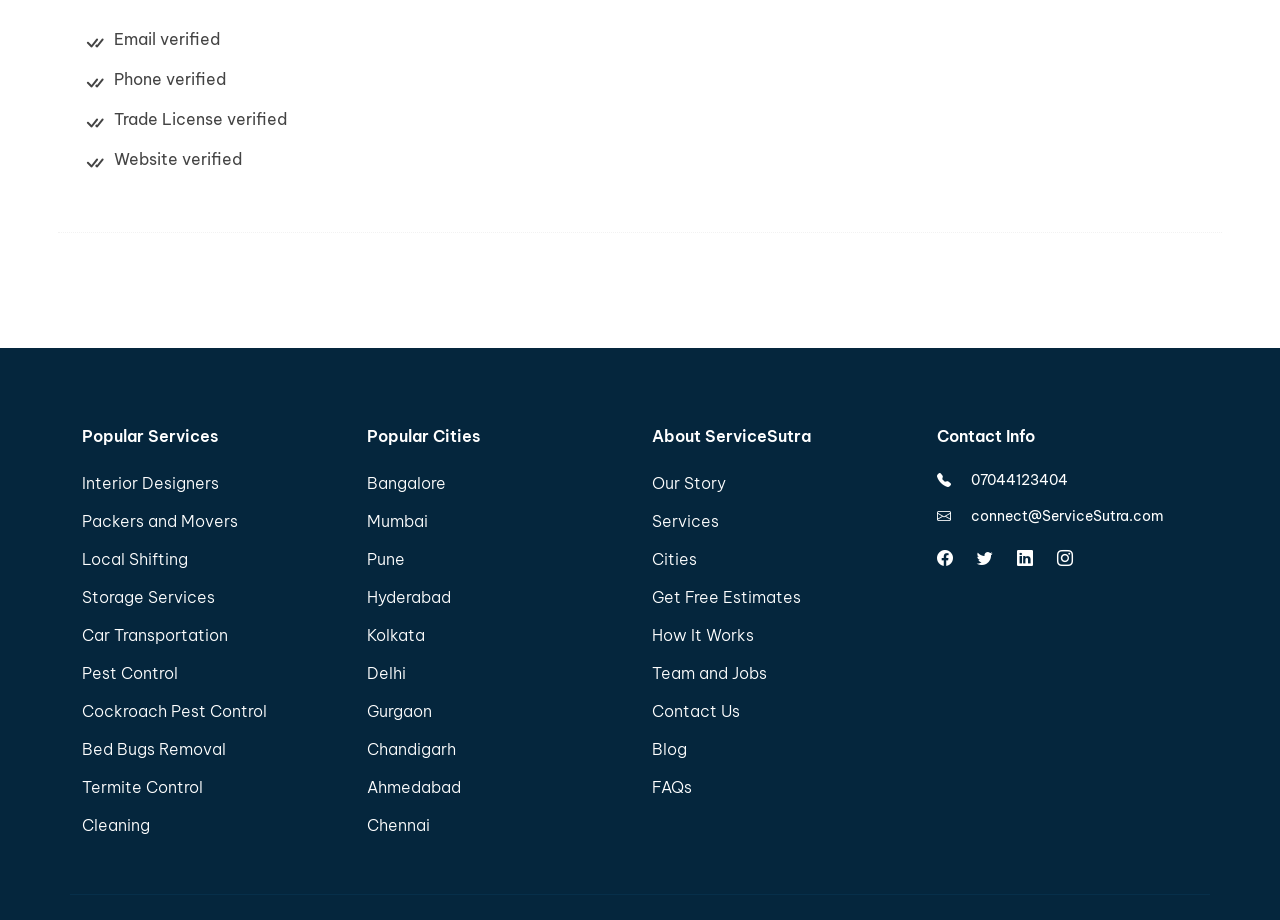Locate the bounding box coordinates of the segment that needs to be clicked to meet this instruction: "View services in Bangalore".

[0.287, 0.505, 0.348, 0.546]